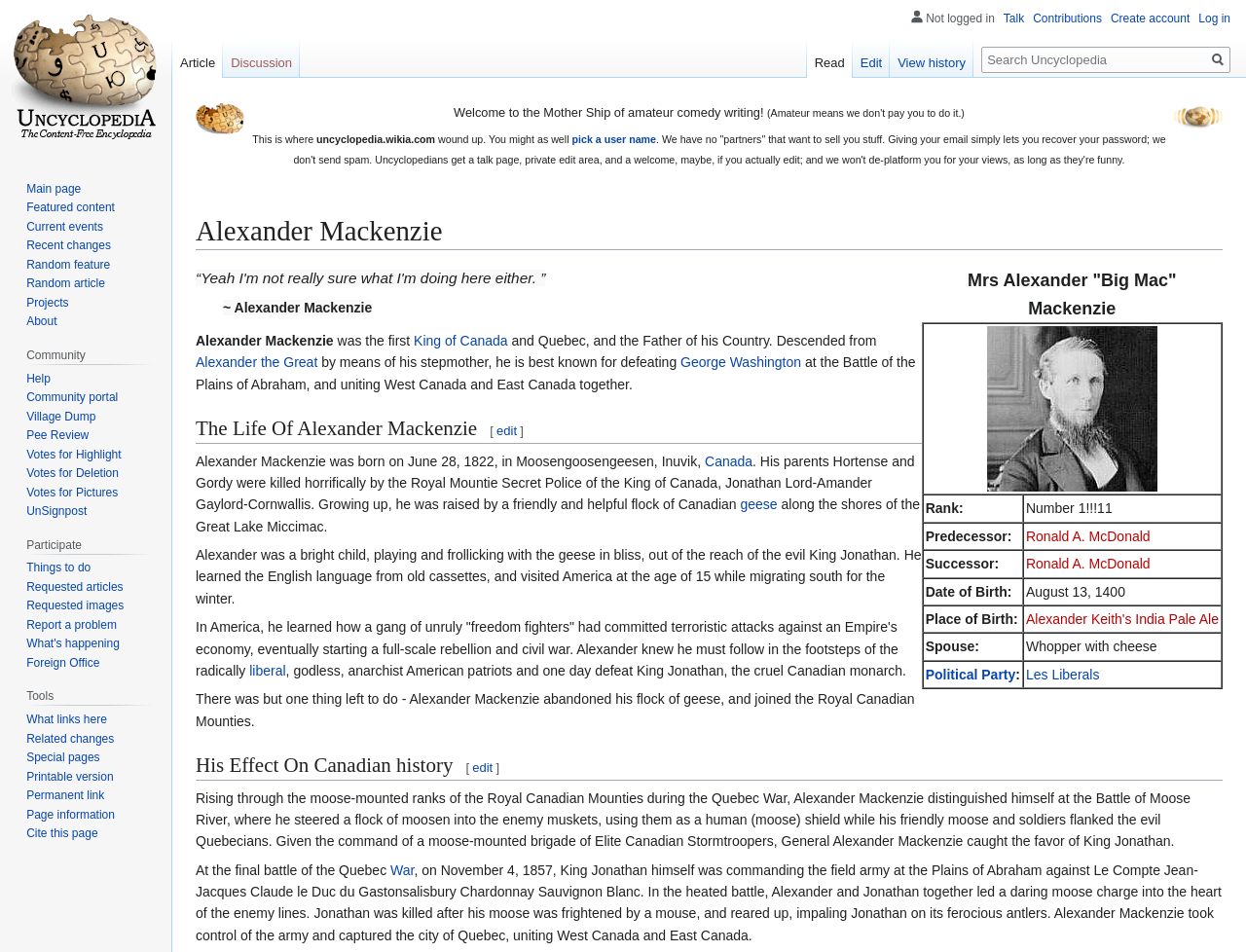Create a detailed summary of the webpage's content and design.

This webpage is about Alexander Mackenzie, a fictional character, and is presented in a humorous and satirical tone. At the top of the page, there are two images, one of a puzzle potato and another of an UnNews logo, both located on the right side of the page. Below these images, there is a welcome message that reads "Welcome to the Mother Ship of amateur comedy writing!" followed by a brief introduction to Uncyclopedia, a content-free encyclopedia.

The main content of the page is divided into sections, each with a heading. The first section is about Alexander Mackenzie, with a table containing information about him, including his rank, predecessor, successor, date of birth, place of birth, spouse, and political party. The table is located on the right side of the page, and below it, there is a blockquote with a quote from Alexander Mackenzie.

The next section is about Alexander Mackenzie's life, which is presented in a fictional and humorous manner. The text describes his birth, his parents' death, and his upbringing by a flock of Canadian geese. It also mentions his visit to America, where he learned about freedom fighters and decided to follow in their footsteps.

The following section is about Alexander Mackenzie's effect on Canadian history, where he is described as a hero who distinguished himself in the Quebec War and eventually became the commander of a moose-mounted brigade of Elite Canadian Stormtroopers. The text also describes the final battle of the Quebec War, where King Jonathan was killed, and Alexander Mackenzie took control of the army and captured the city of Quebec, uniting West Canada and East Canada.

At the bottom of the page, there is a navigation menu with links to personal tools, including Talk, Contributions, Create account, and Log in.